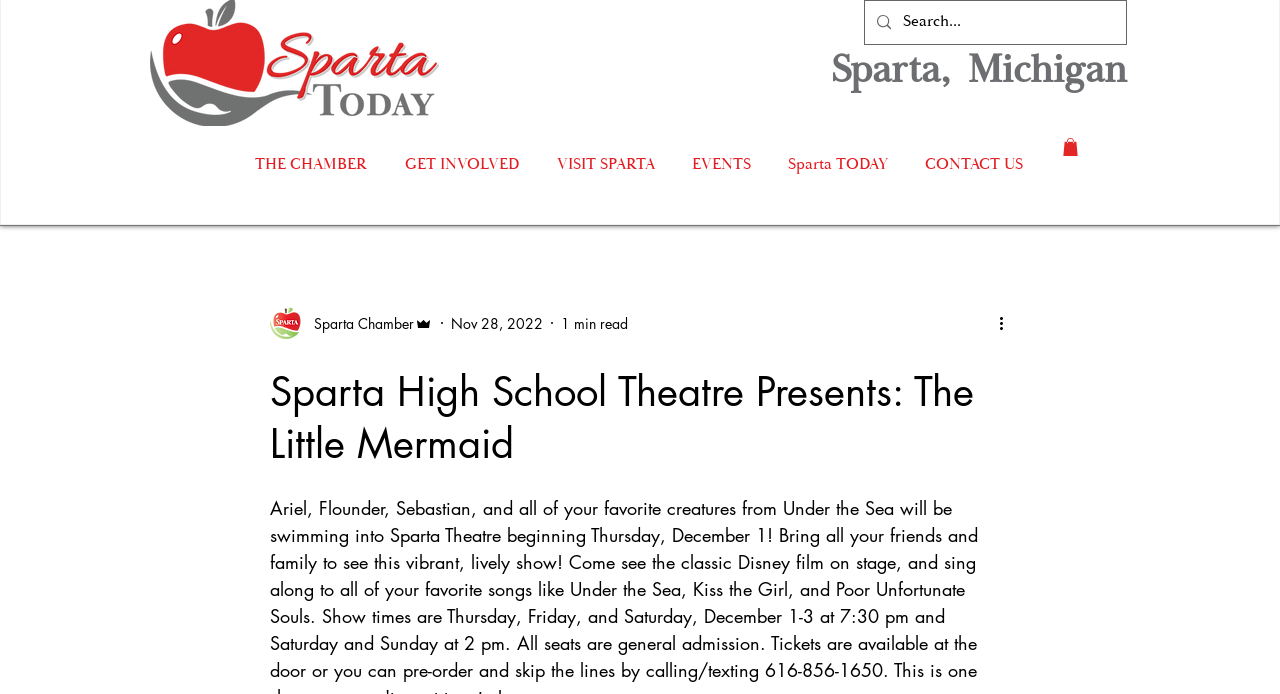What is the name of the theatre production?
Give a one-word or short phrase answer based on the image.

The Little Mermaid